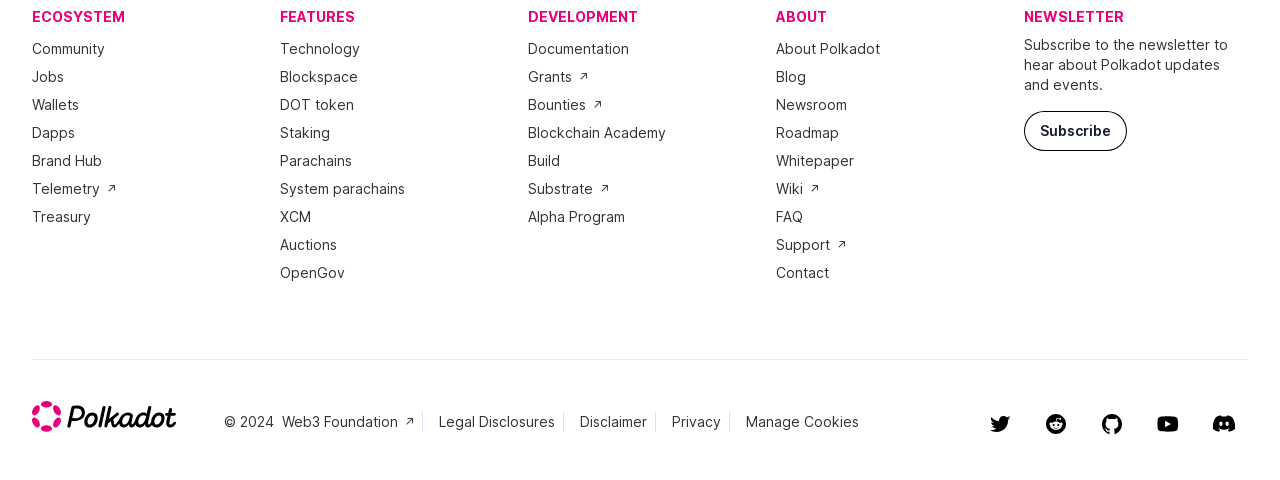Given the element description "Treasury", identify the bounding box of the corresponding UI element.

[0.025, 0.433, 0.071, 0.468]